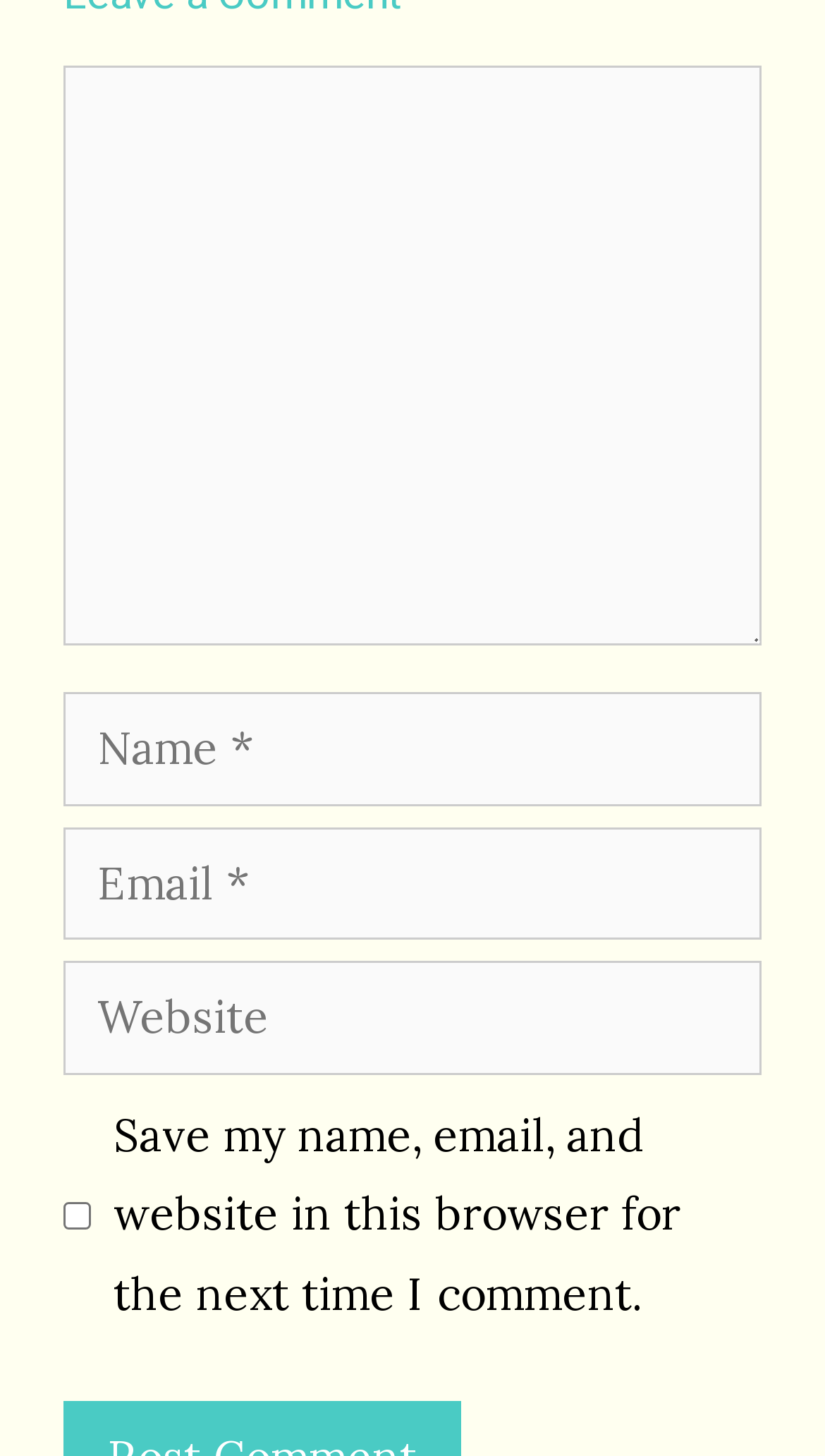Please answer the following question using a single word or phrase: 
Is the 'Website' field required?

No